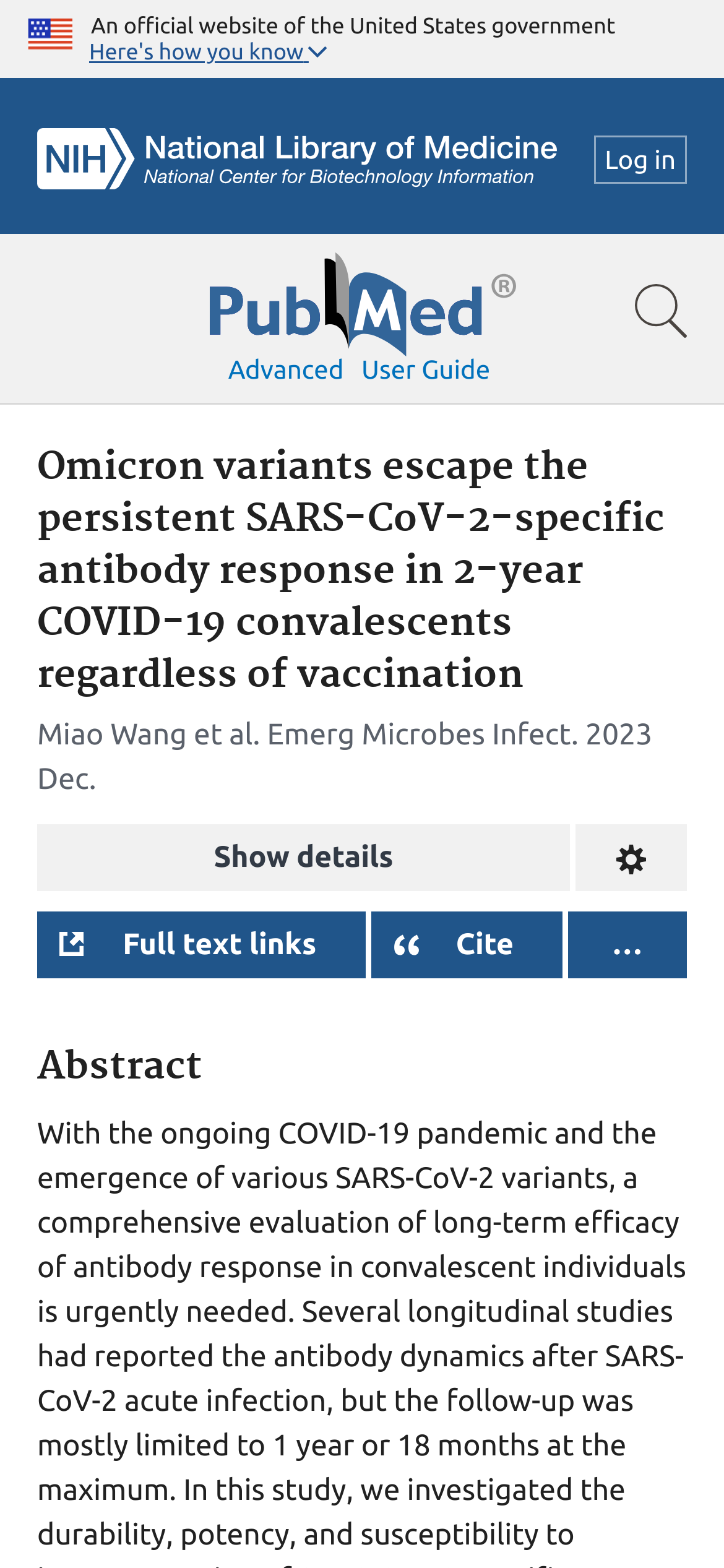Identify the bounding box coordinates for the element that needs to be clicked to fulfill this instruction: "Show search bar". Provide the coordinates in the format of four float numbers between 0 and 1: [left, top, right, bottom].

[0.856, 0.173, 0.969, 0.225]